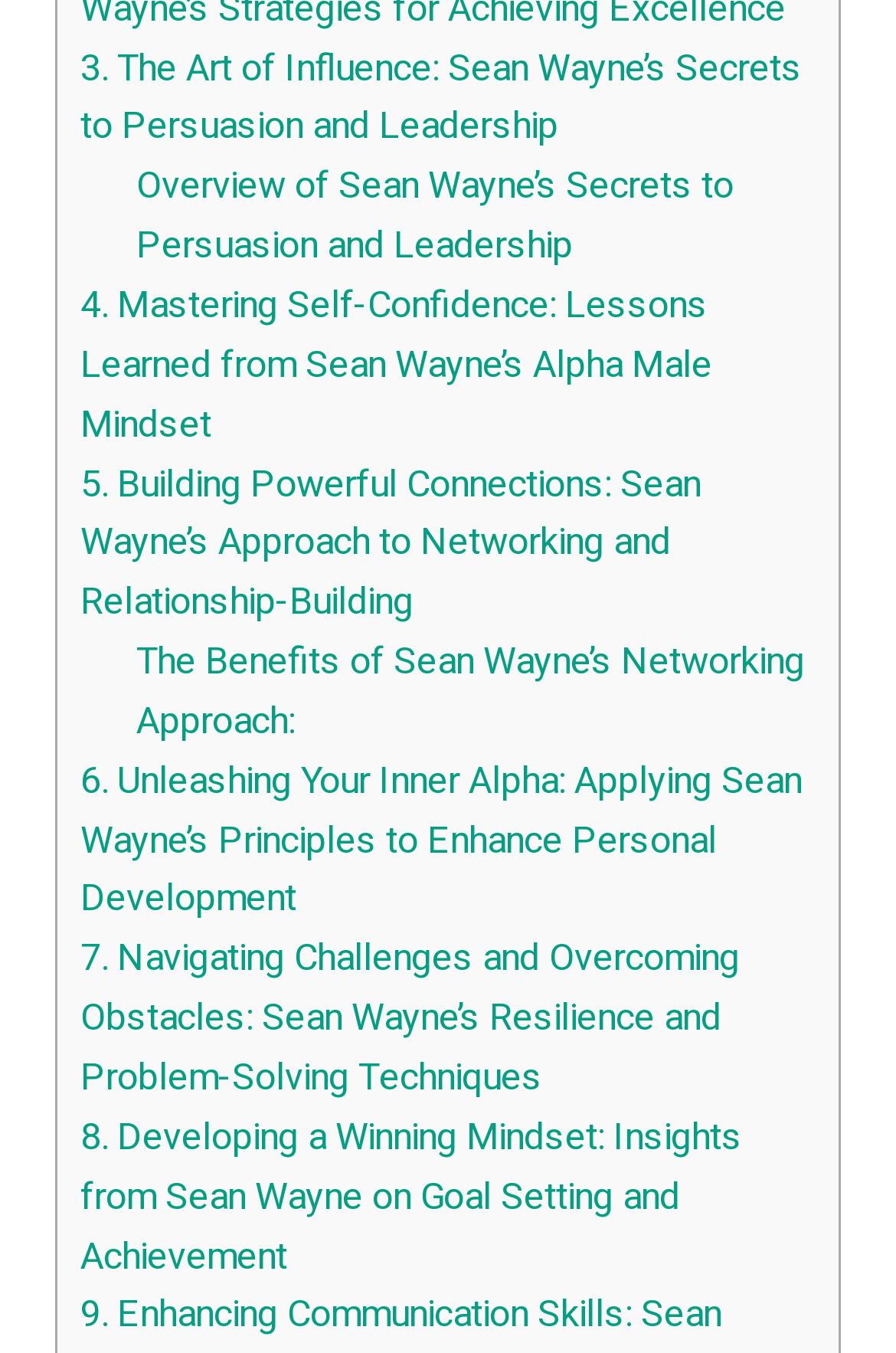Specify the bounding box coordinates of the element's area that should be clicked to execute the given instruction: "Navigate to the overview of Sean Wayne's secrets". The coordinates should be four float numbers between 0 and 1, i.e., [left, top, right, bottom].

[0.152, 0.118, 0.819, 0.202]